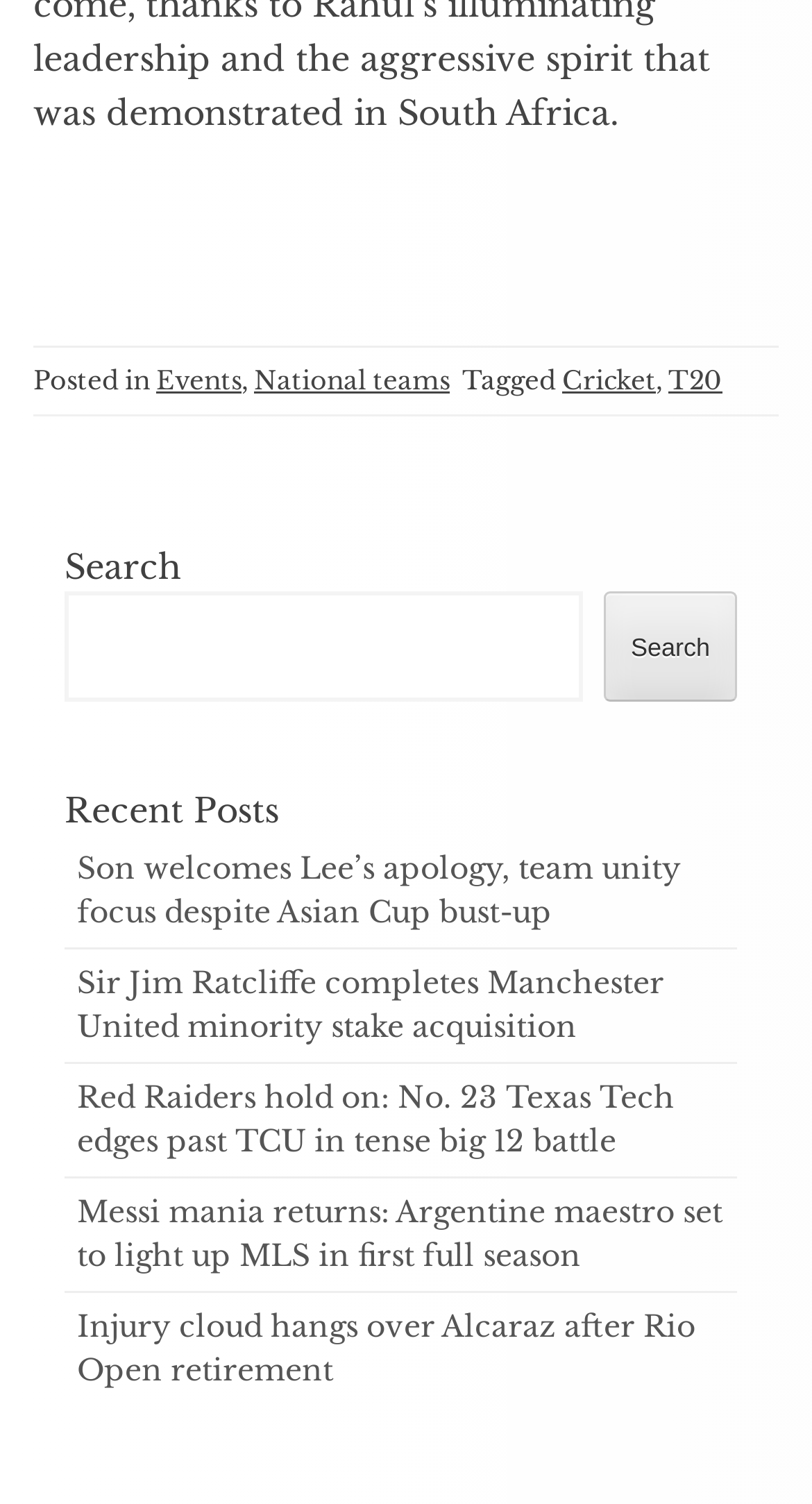What is the sport related to the post 'Red Raiders hold on: No. 23 Texas Tech edges past TCU in tense big 12 battle'?
Using the information presented in the image, please offer a detailed response to the question.

The post 'Red Raiders hold on: No. 23 Texas Tech edges past TCU in tense big 12 battle' is related to football, as it mentions 'big 12 battle' which is a conference in college football.